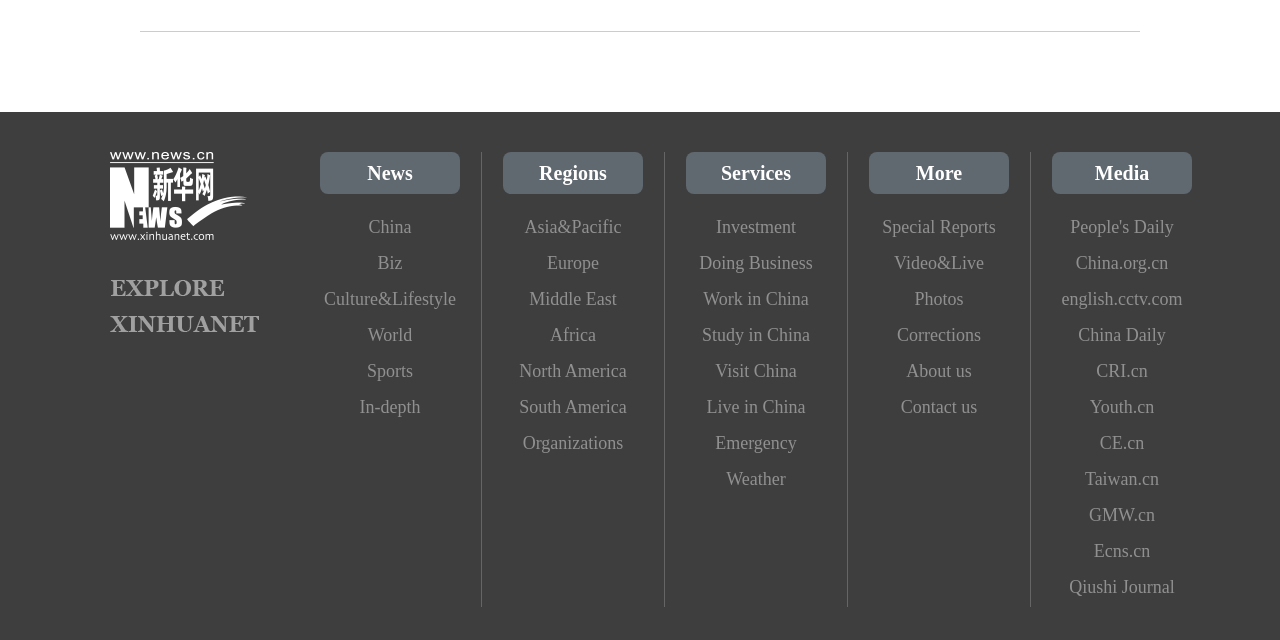What is the last service listed?
Using the information presented in the image, please offer a detailed response to the question.

The last service listed is 'Weather', which is a link element under the 'Services' category at the top right of the webpage.